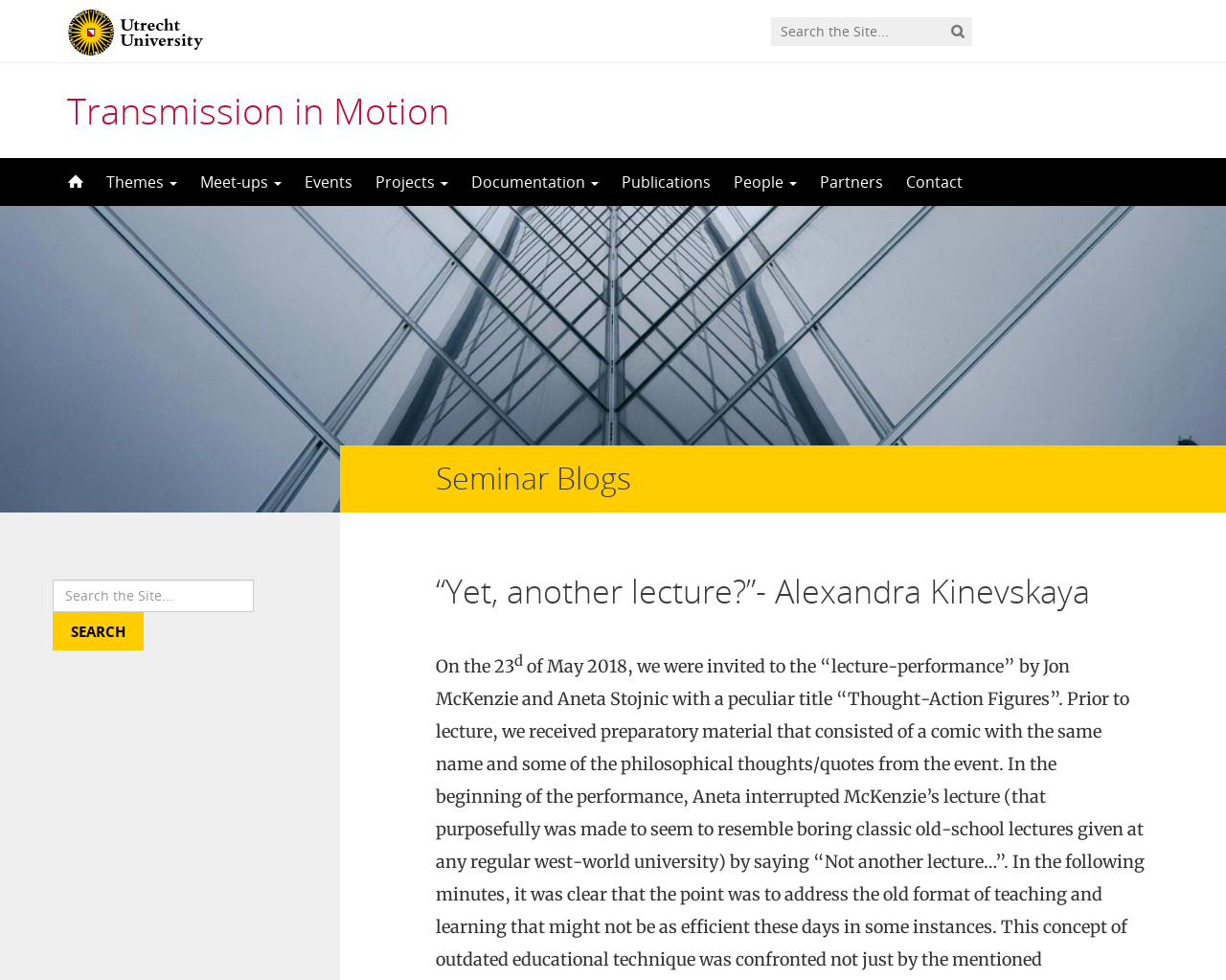Find the bounding box coordinates of the clickable area that will achieve the following instruction: "Click on 'm1 broadband review 2020'".

None